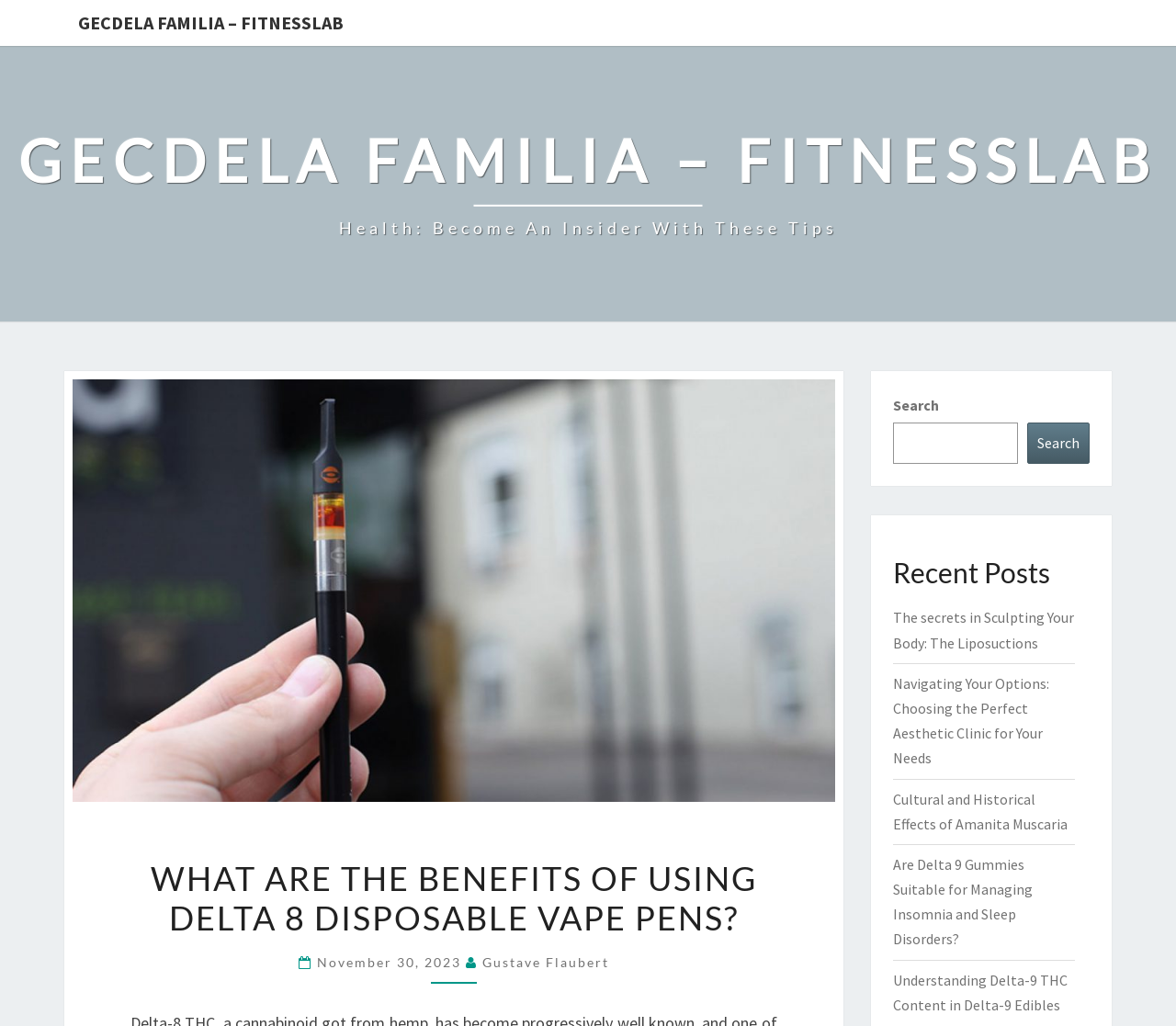What is the name of the website?
Answer the question with as much detail as possible.

The name of the website can be determined by looking at the top-left corner of the webpage, where the link 'GECDELA FAMILIA – FITNESSLAB' is located.